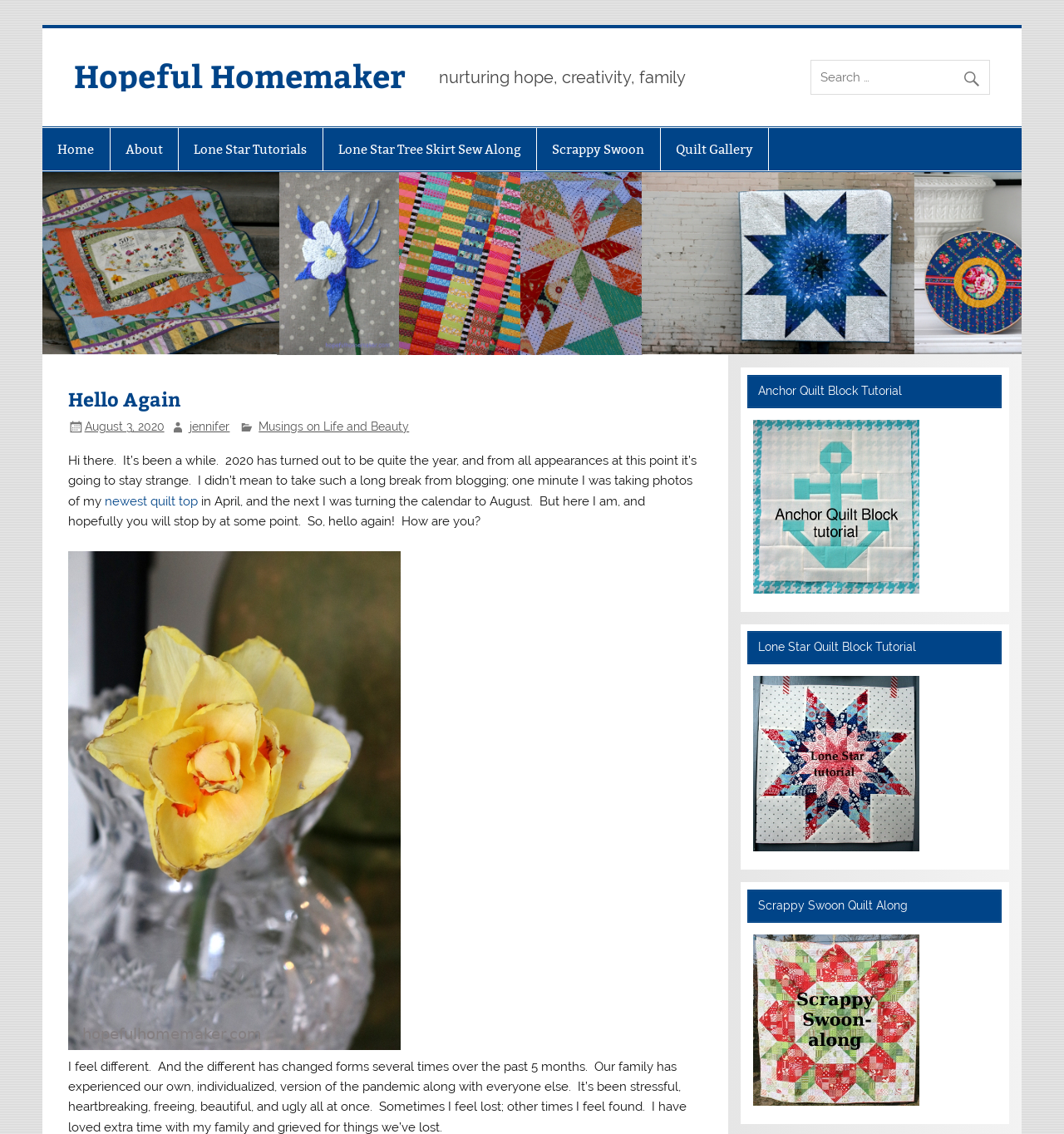How many links are there in the top navigation menu?
Give a detailed response to the question by analyzing the screenshot.

The top navigation menu has links to 'Home', 'About', 'Lone Star Tutorials', 'Lone Star Tree Skirt Sew Along', 'Scrappy Swoon', and 'Quilt Gallery'. There are 6 links in total.